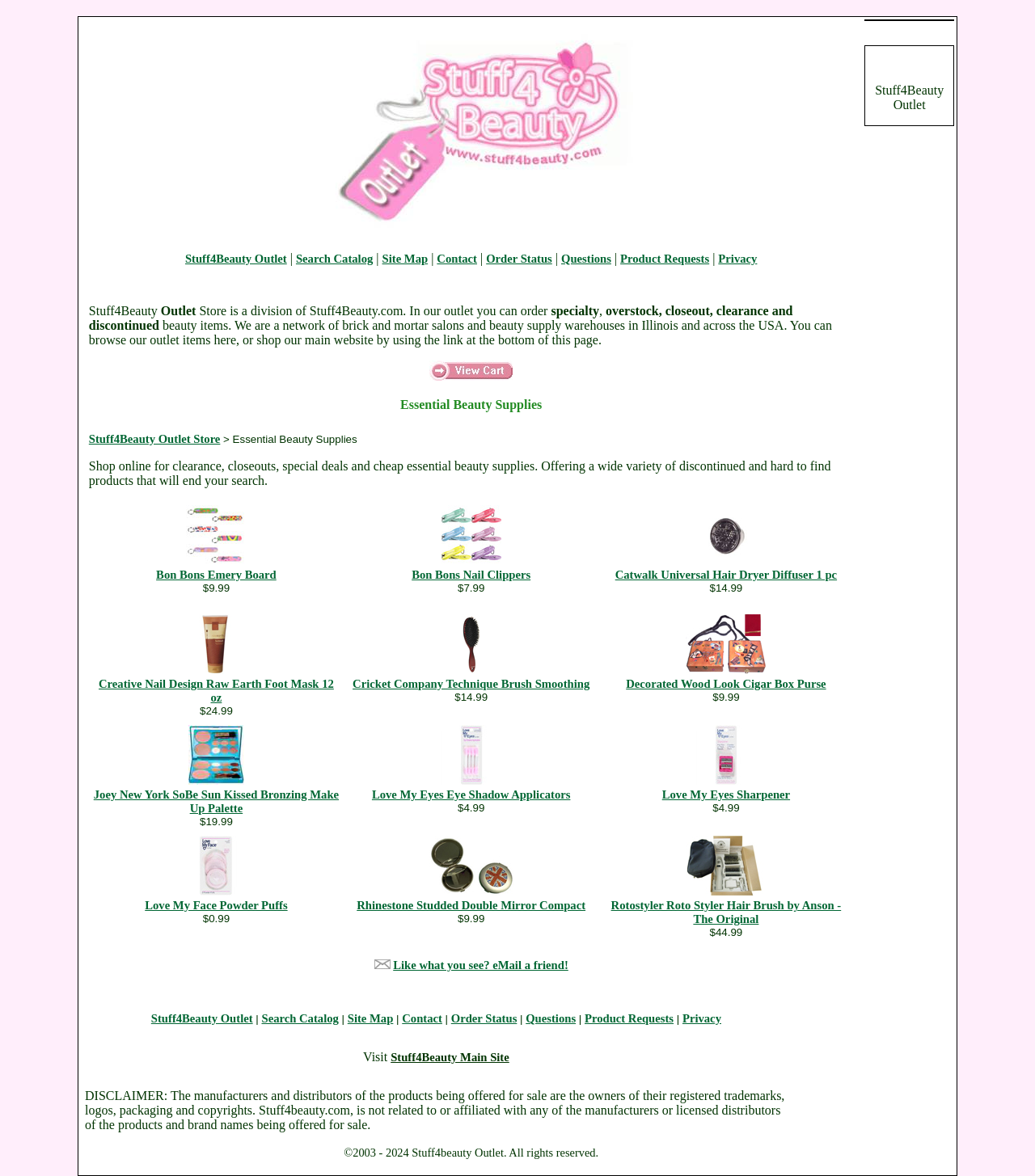Provide the bounding box coordinates of the area you need to click to execute the following instruction: "click on the 'Bon Bons Emery Board' product".

[0.18, 0.472, 0.238, 0.483]